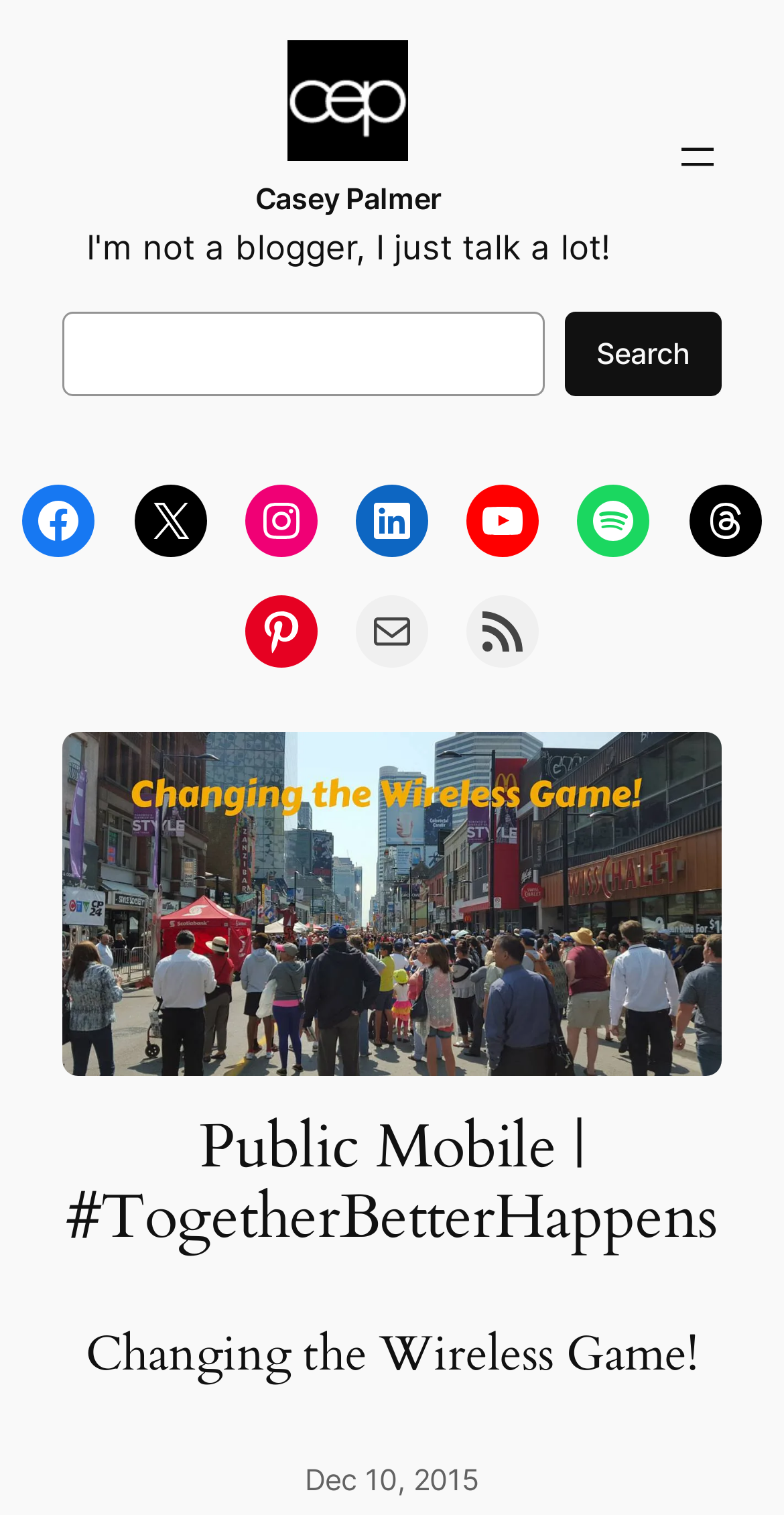Find the bounding box coordinates of the clickable element required to execute the following instruction: "Visit Casey Palmer's Facebook account". Provide the coordinates as four float numbers between 0 and 1, i.e., [left, top, right, bottom].

[0.029, 0.32, 0.122, 0.367]